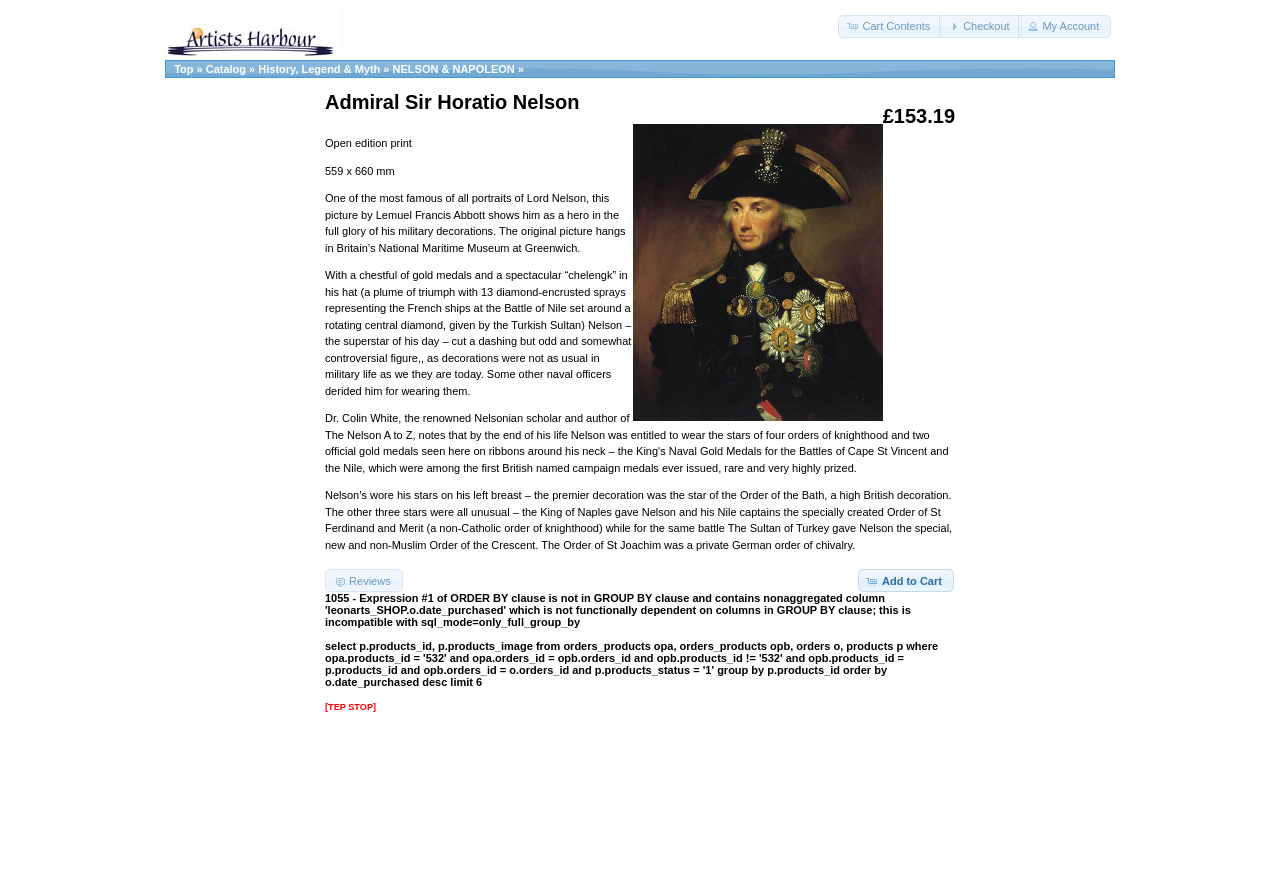Respond to the following query with just one word or a short phrase: 
What is the price of the print?

£153.19